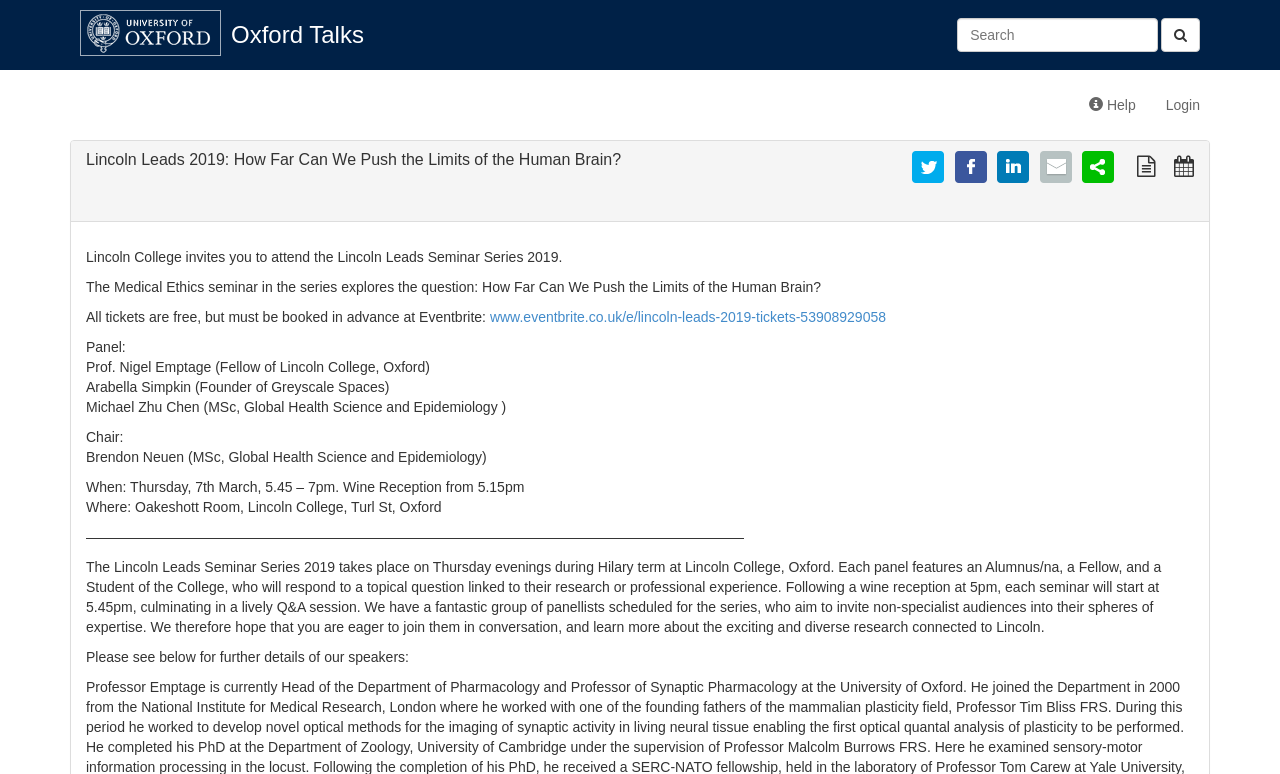Provide the bounding box coordinates of the HTML element this sentence describes: "parent_node: Oxford Talks".

[0.062, 0.013, 0.173, 0.072]